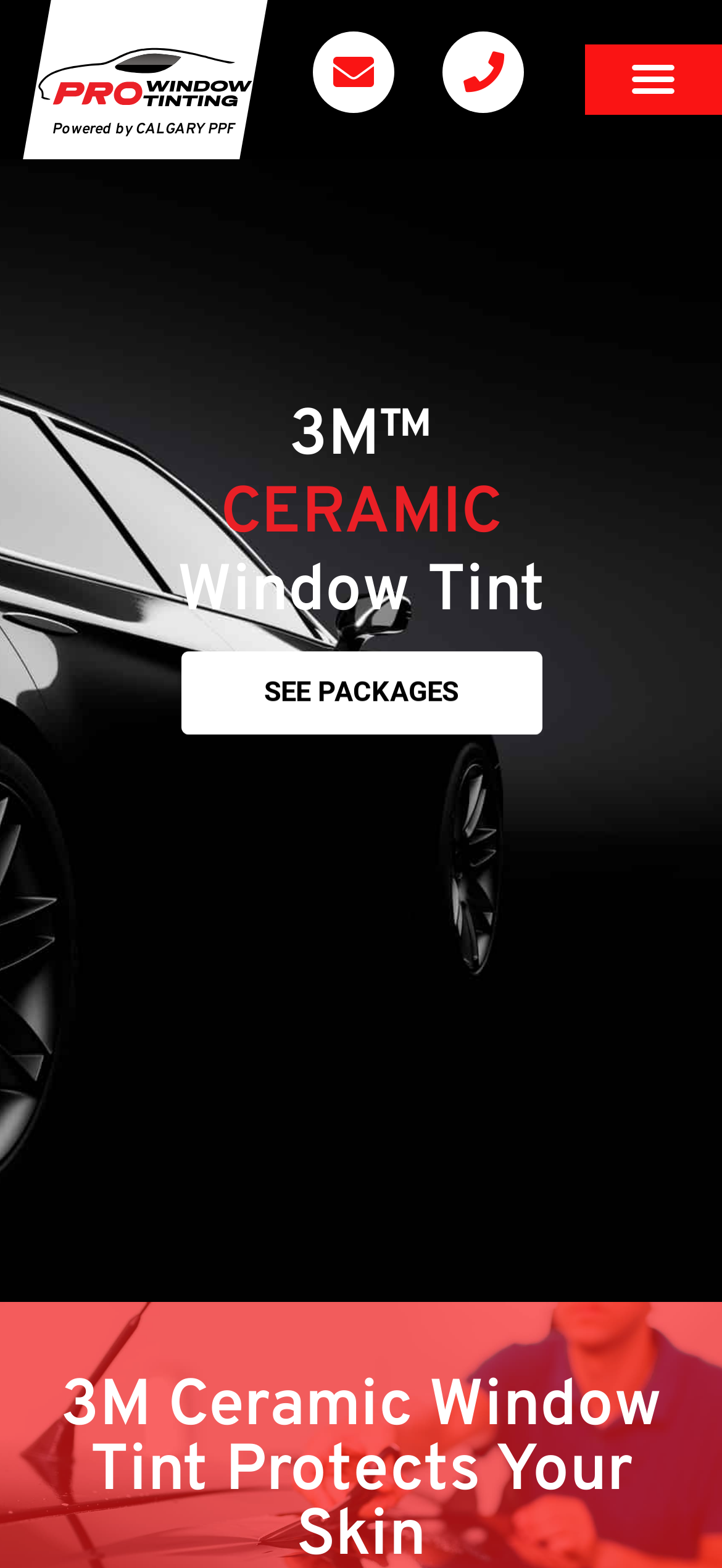Determine the bounding box for the UI element as described: "alt="best window tinting calgary"". The coordinates should be represented as four float numbers between 0 and 1, formatted as [left, top, right, bottom].

[0.05, 0.024, 0.35, 0.078]